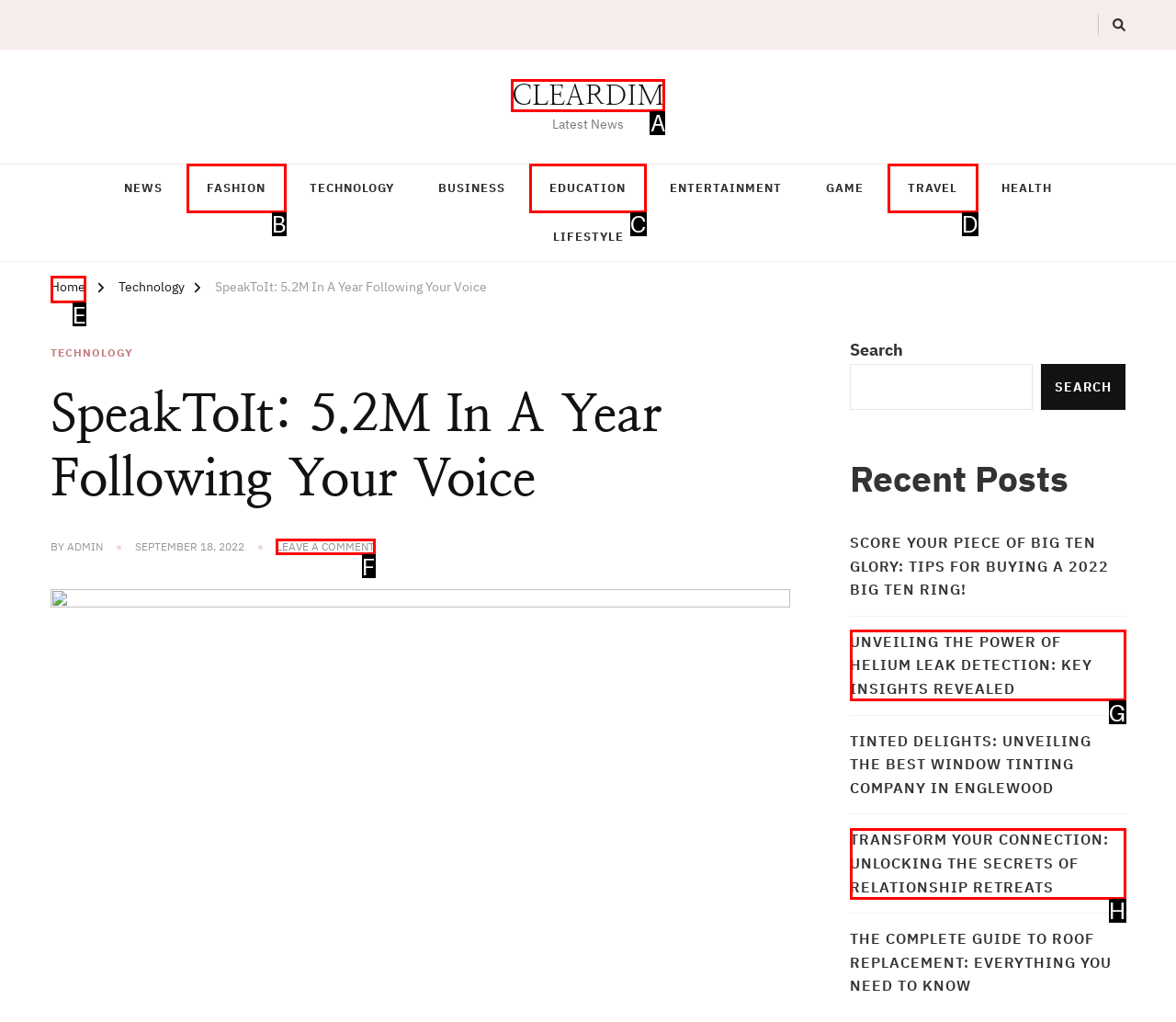Pick the option that should be clicked to perform the following task: Leave a comment on the 'SpeakToIt: 5.2M In A Year Following Your Voice' article
Answer with the letter of the selected option from the available choices.

F